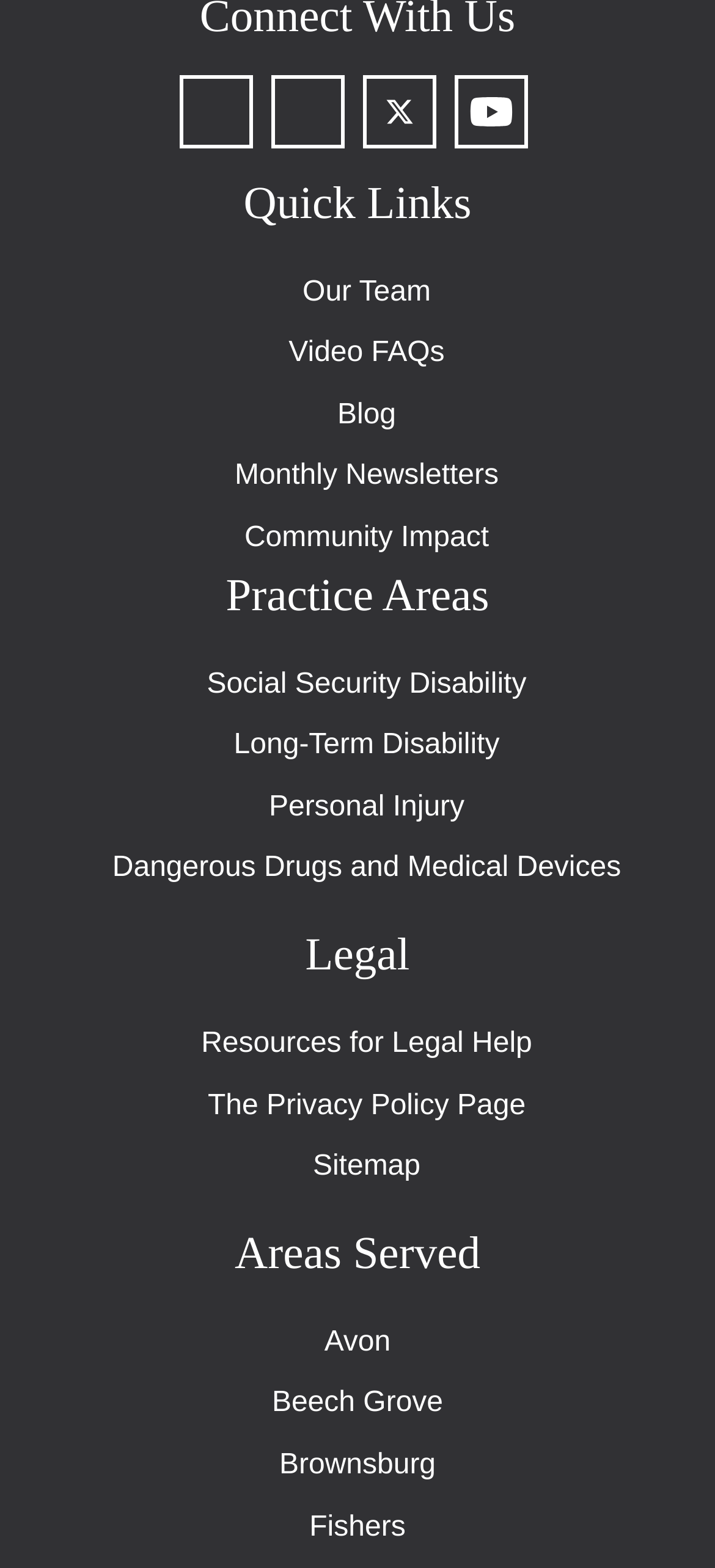Answer the question with a single word or phrase: 
What is the first social media link?

Facebook